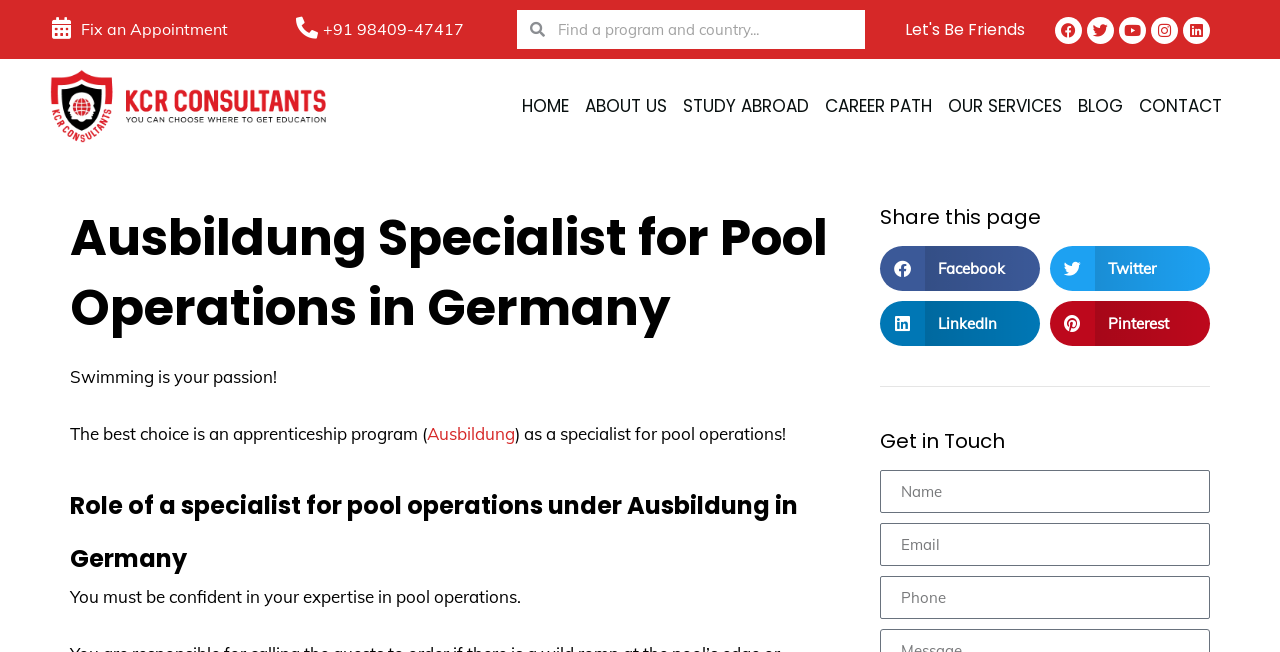What is the name of the abroad consultants in Chennai?
Please give a detailed answer to the question using the information shown in the image.

I found the answer by looking at the link with the text 'KCR Consultants - Best Abroad Consultants in Chennai' which is located at the top of the webpage, next to the Facebook, Twitter, and other social media links.